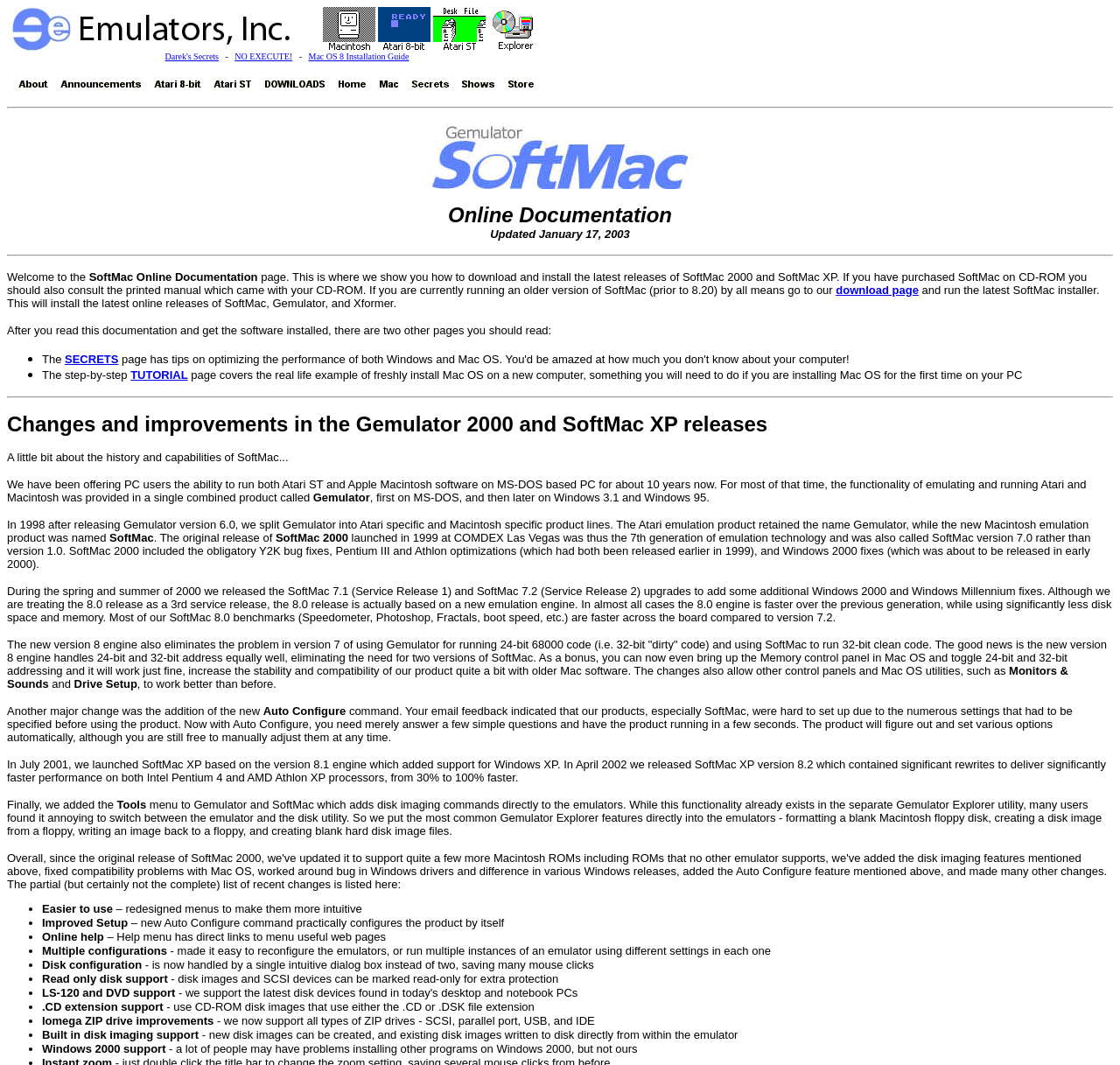Provide the bounding box coordinates of the HTML element this sentence describes: "Cathy Molkentine (906) 863-4893".

None